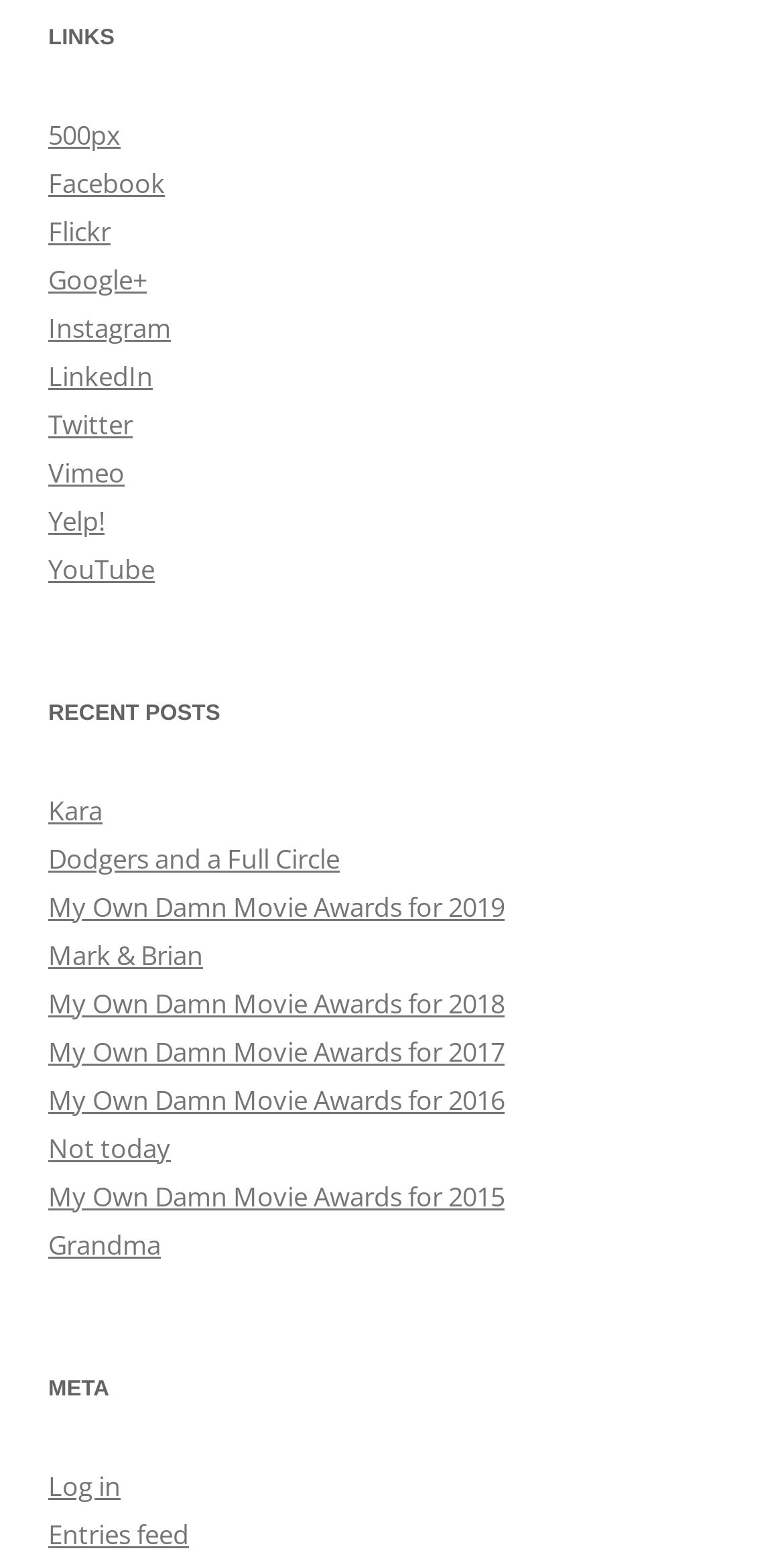Identify the bounding box coordinates for the element you need to click to achieve the following task: "Read recent post 'Kara'". Provide the bounding box coordinates as four float numbers between 0 and 1, in the form [left, top, right, bottom].

[0.062, 0.506, 0.131, 0.529]